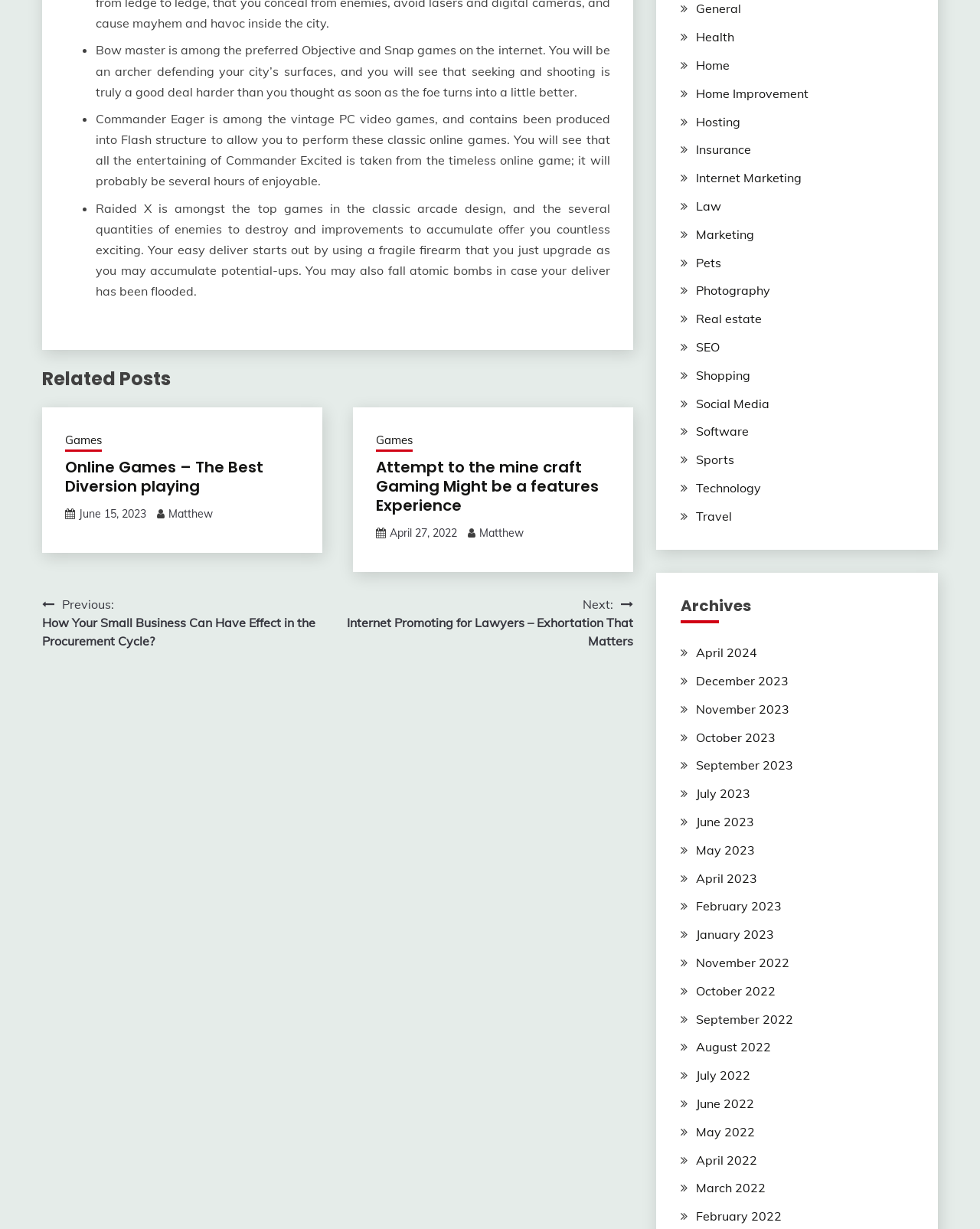Respond to the question with just a single word or phrase: 
What is the category of the first related post?

Games